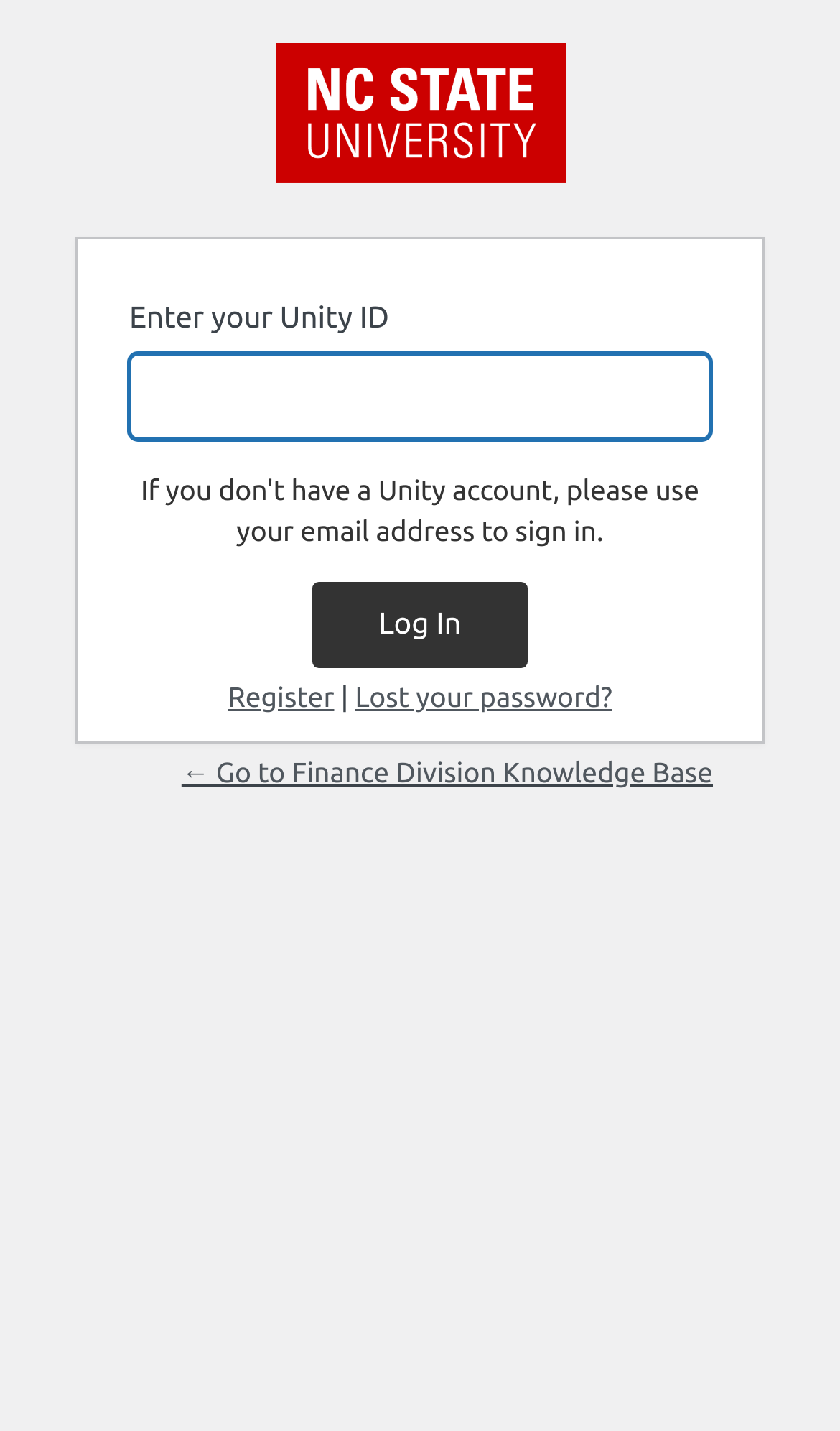What is the purpose of the textbox?
Identify the answer in the screenshot and reply with a single word or phrase.

Enter Unity ID